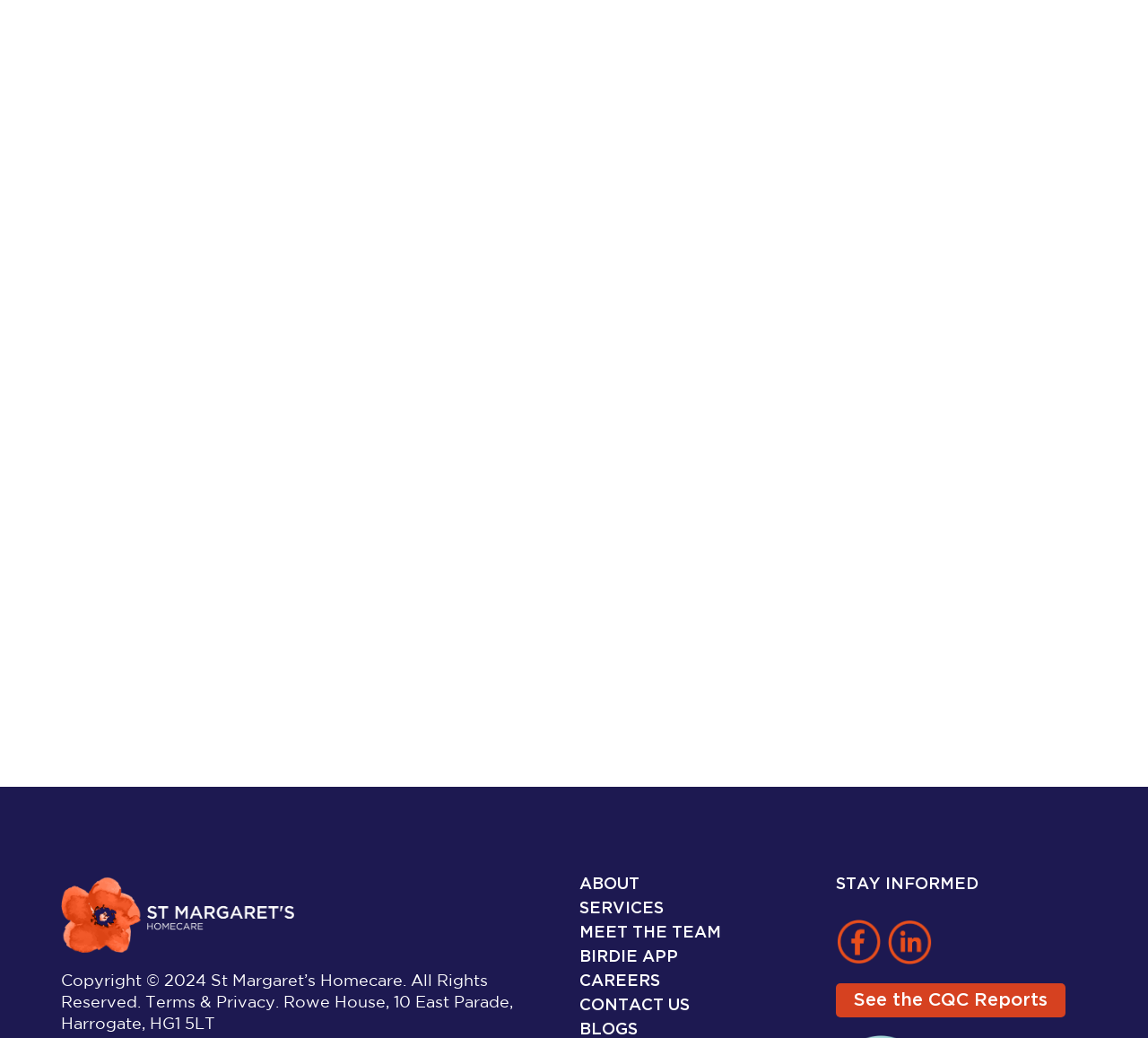How many social media links are there in the webpage?
Please provide a comprehensive answer to the question based on the webpage screenshot.

There are two social media links in the webpage: 'Facebook Icon' and 'Linked In Icon'. These links are identified by their element types and OCR text.